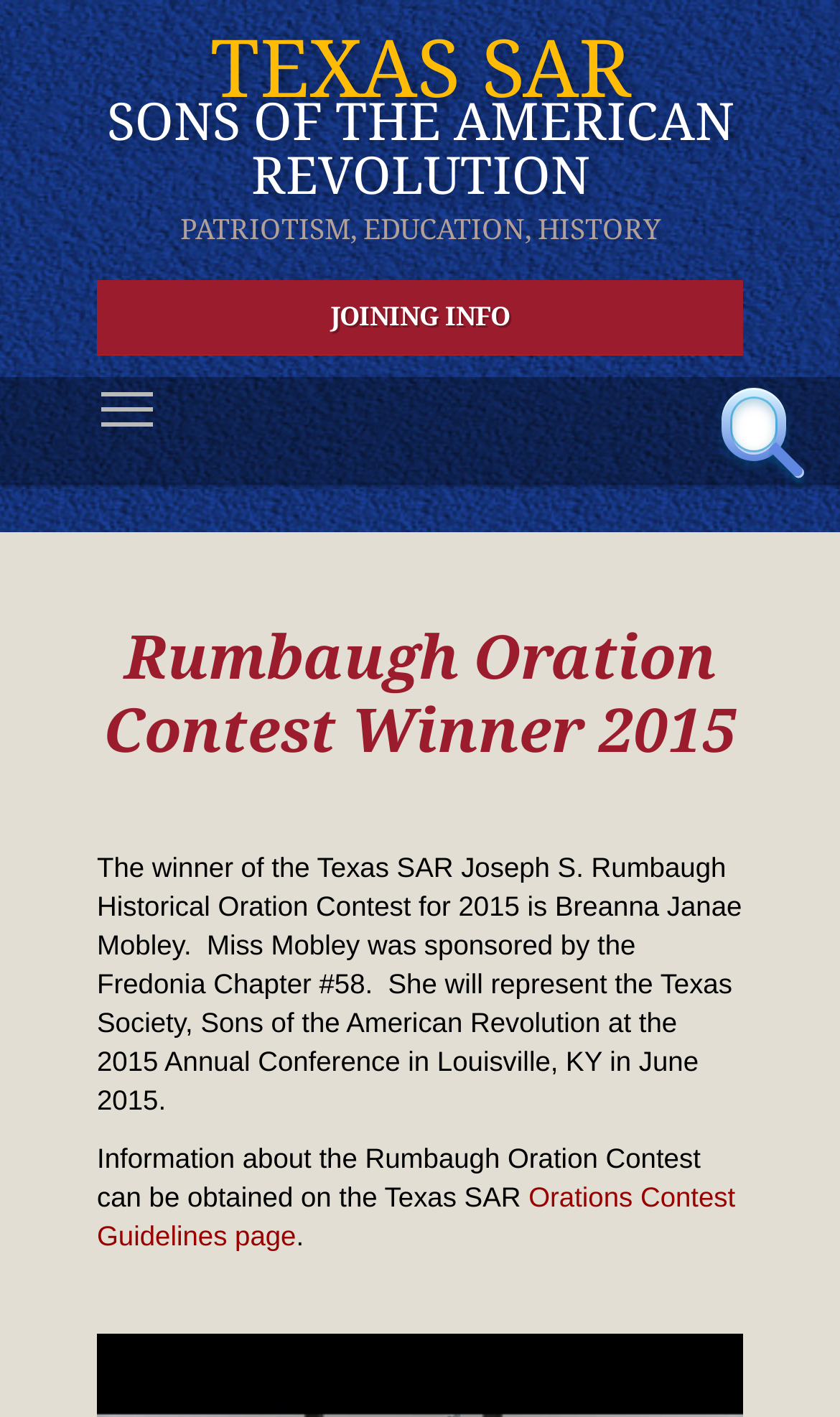Where will the winner represent the Texas Society in June 2015?
Give a one-word or short phrase answer based on the image.

Louisville, KY